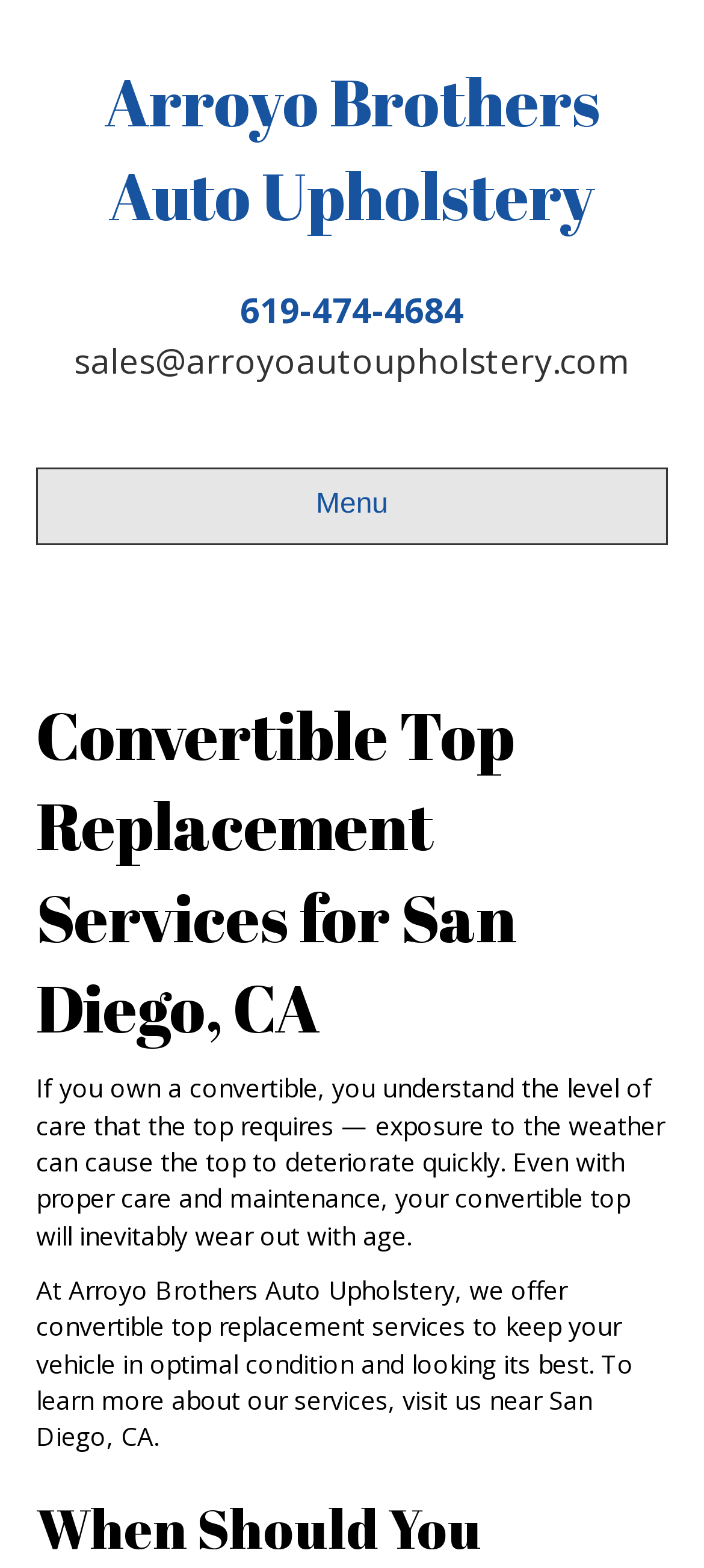Answer the question in a single word or phrase:
What is the phone number of Arroyo Brothers Auto Upholstery?

619-474-4684